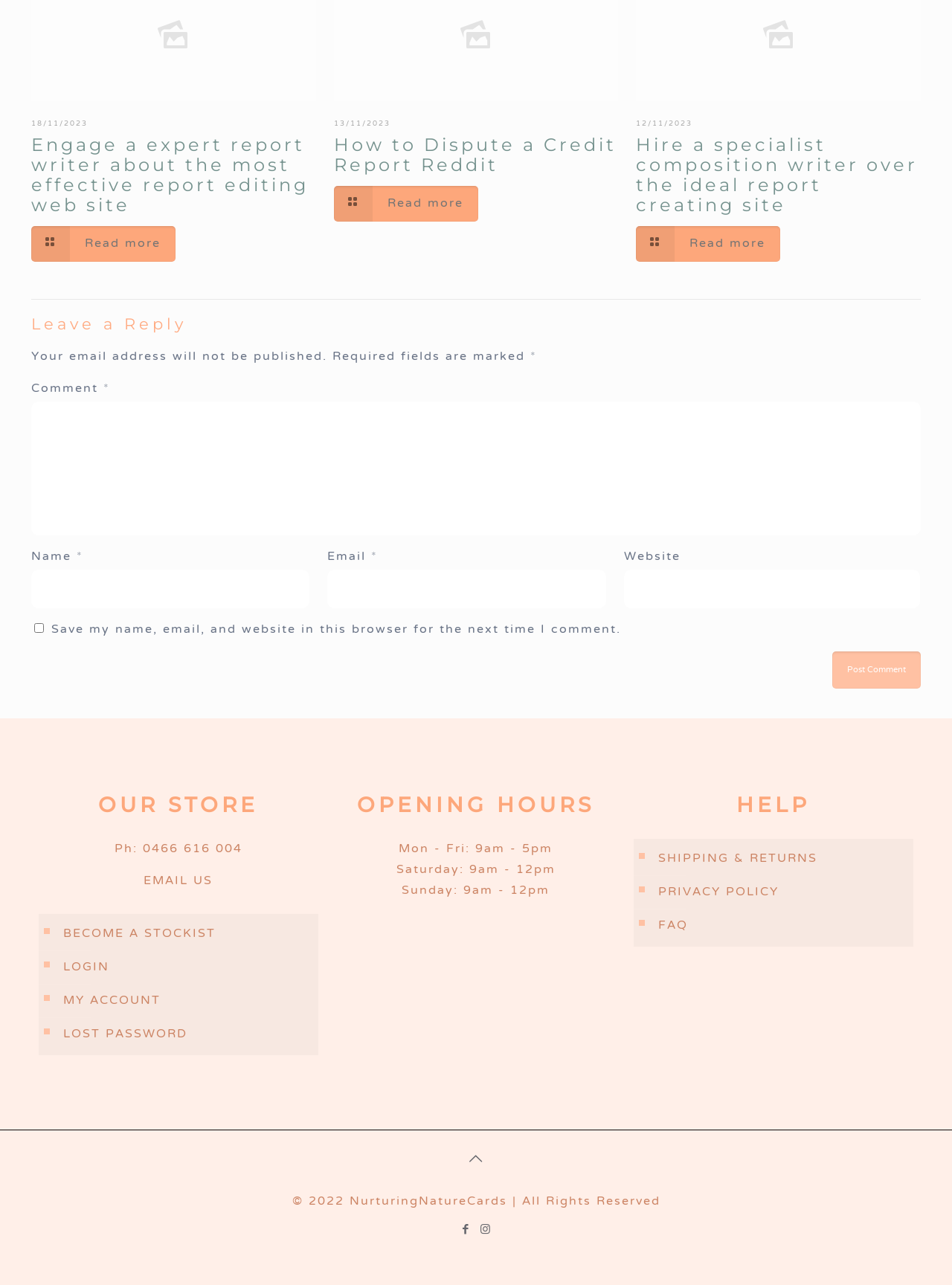Please give a short response to the question using one word or a phrase:
How many fields are required in the comment form?

3